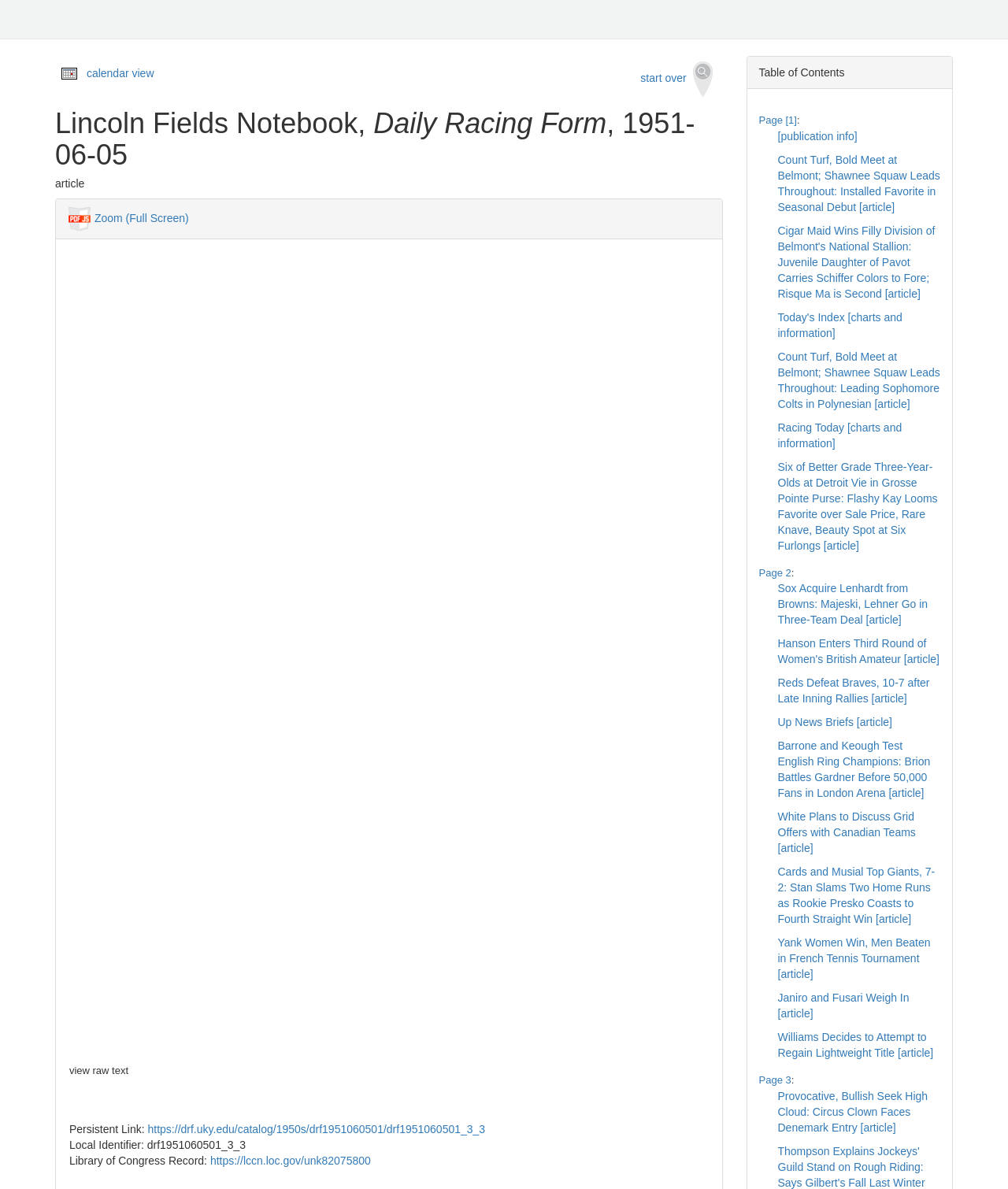Identify the bounding box coordinates of the clickable section necessary to follow the following instruction: "search". The coordinates should be presented as four float numbers from 0 to 1, i.e., [left, top, right, bottom].

[0.625, 0.047, 0.717, 0.086]